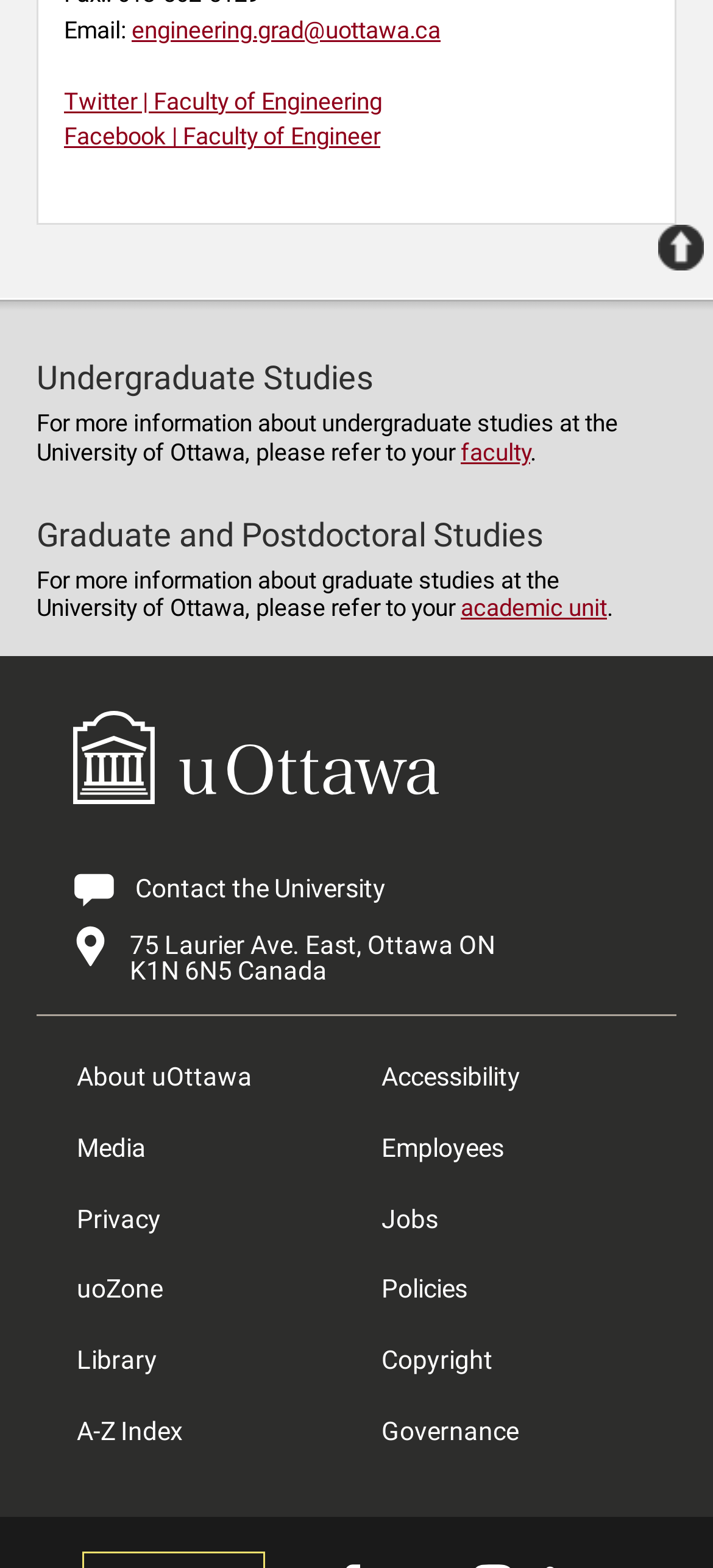What is the link to the University of Ottawa Logo?
Using the visual information, reply with a single word or short phrase.

University of Ottawa Logo